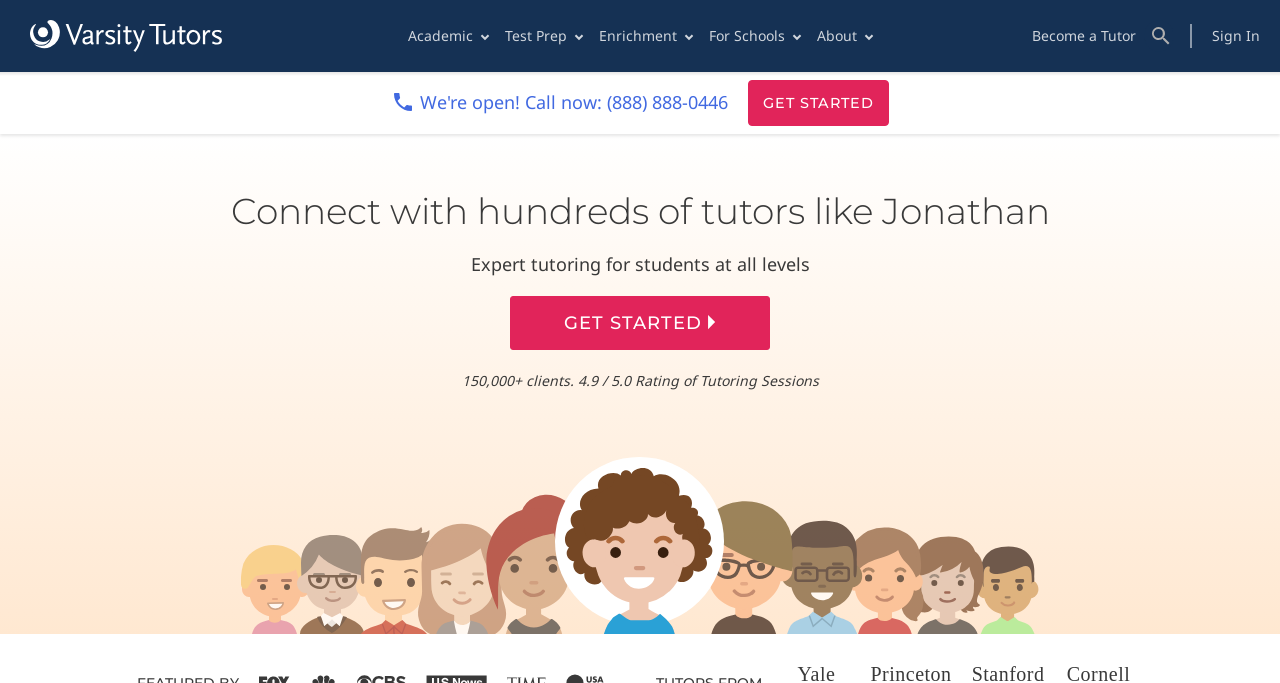Determine the main text heading of the webpage and provide its content.

Connect with hundreds of tutors like Jonathan